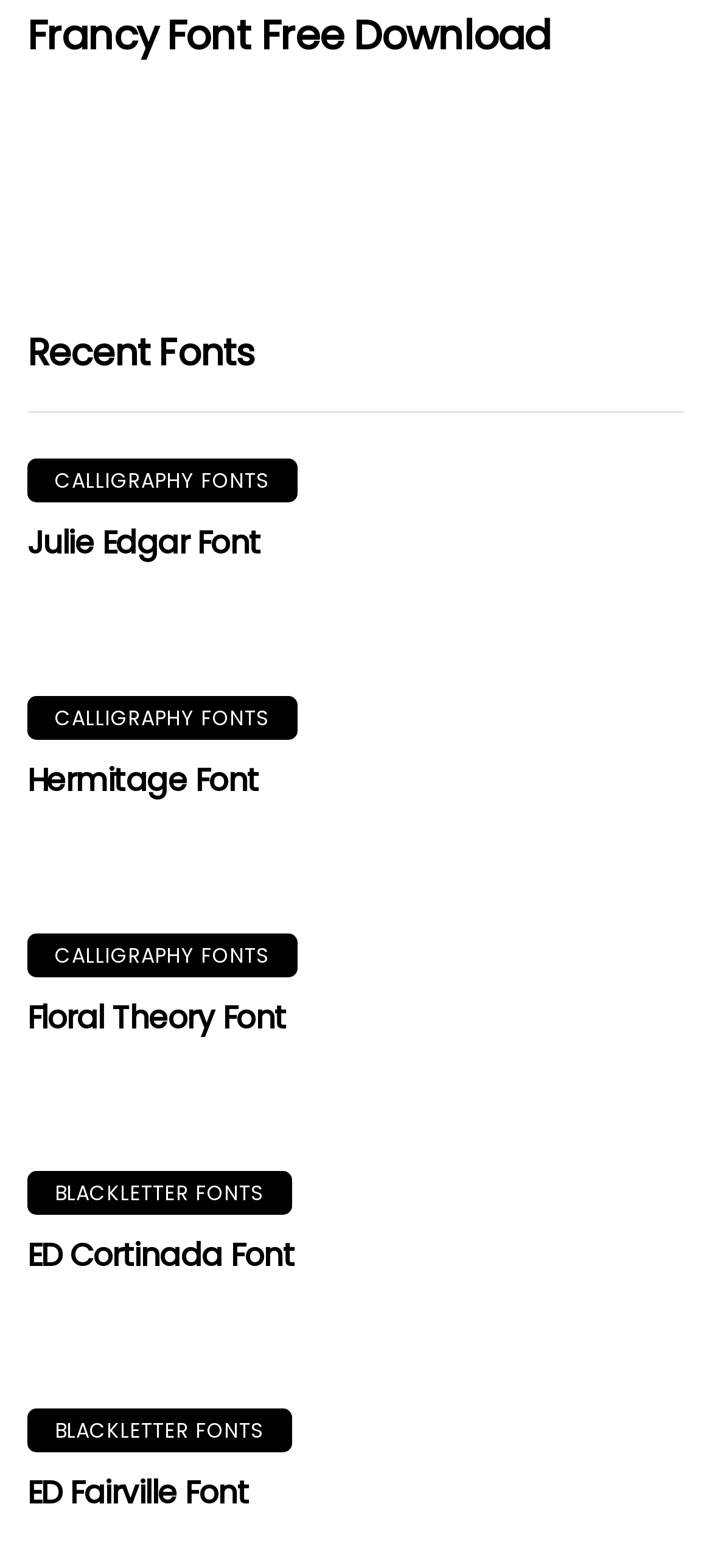Please locate the bounding box coordinates of the region I need to click to follow this instruction: "view Julie Edgar Font".

[0.705, 0.292, 0.962, 0.409]